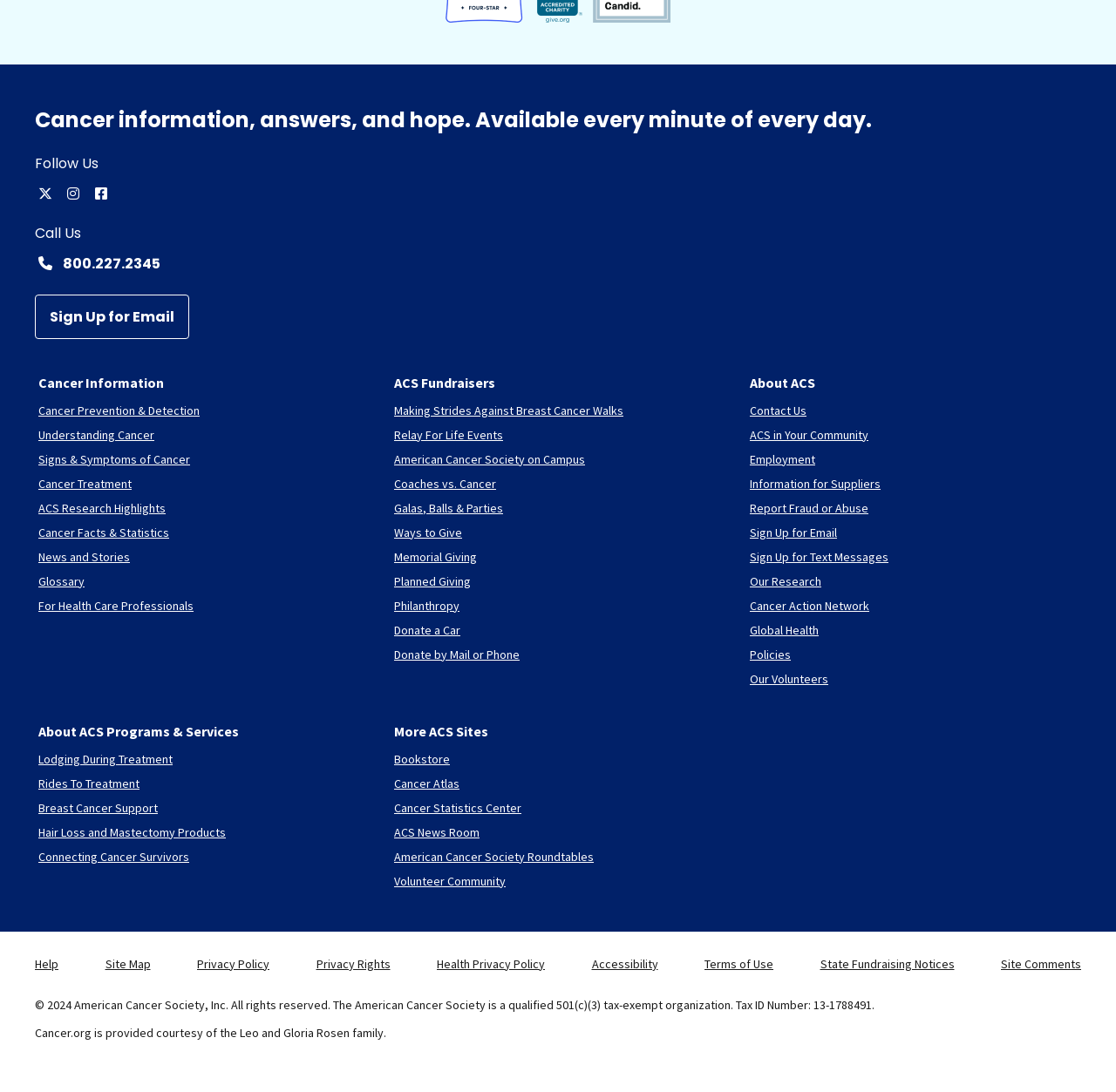Find the bounding box coordinates for the area that must be clicked to perform this action: "Sign Up for Email".

[0.031, 0.27, 0.17, 0.31]